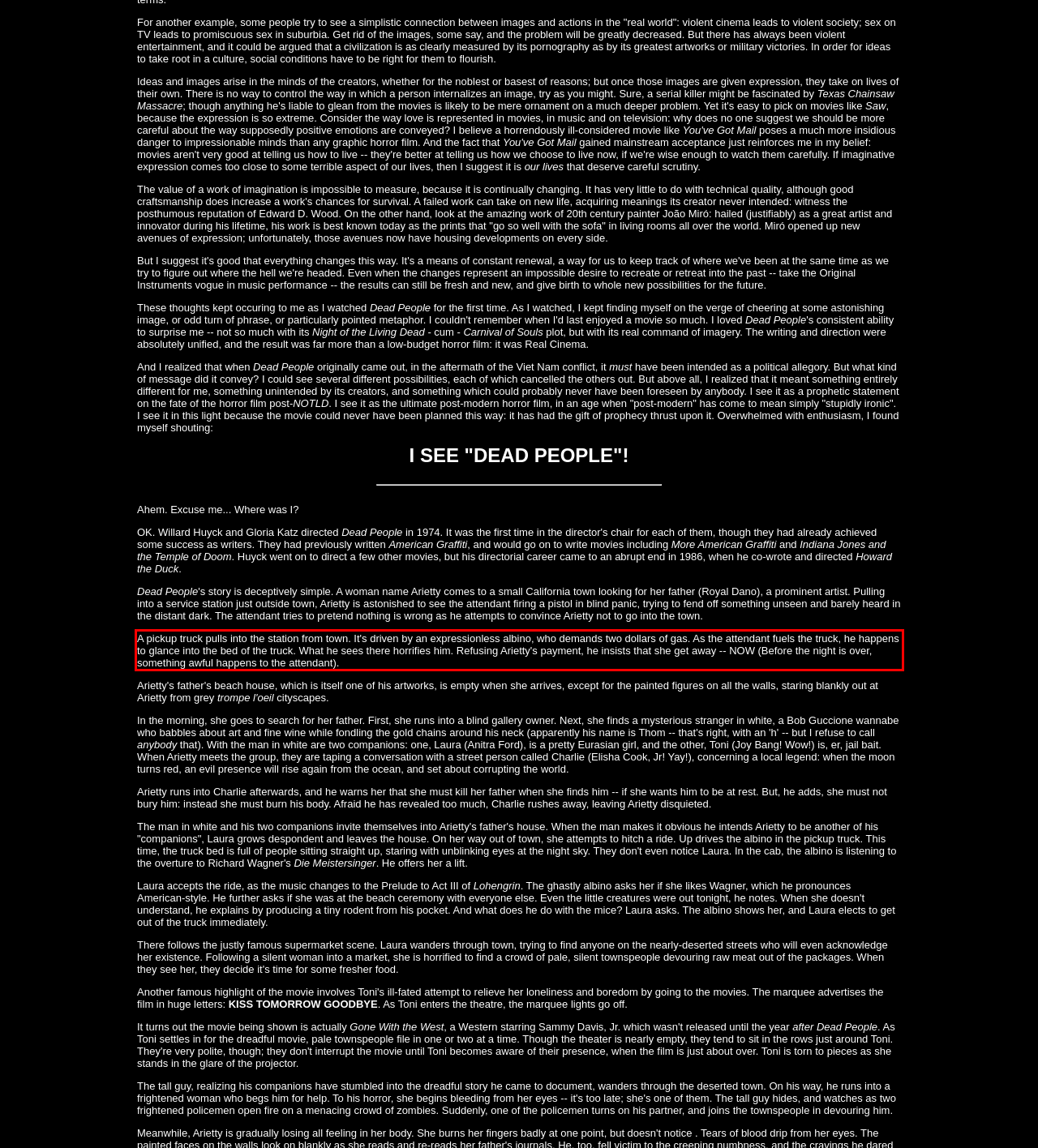Analyze the screenshot of a webpage where a red rectangle is bounding a UI element. Extract and generate the text content within this red bounding box.

A pickup truck pulls into the station from town. It's driven by an expressionless albino, who demands two dollars of gas. As the attendant fuels the truck, he happens to glance into the bed of the truck. What he sees there horrifies him. Refusing Arietty's payment, he insists that she get away -- NOW (Before the night is over, something awful happens to the attendant).